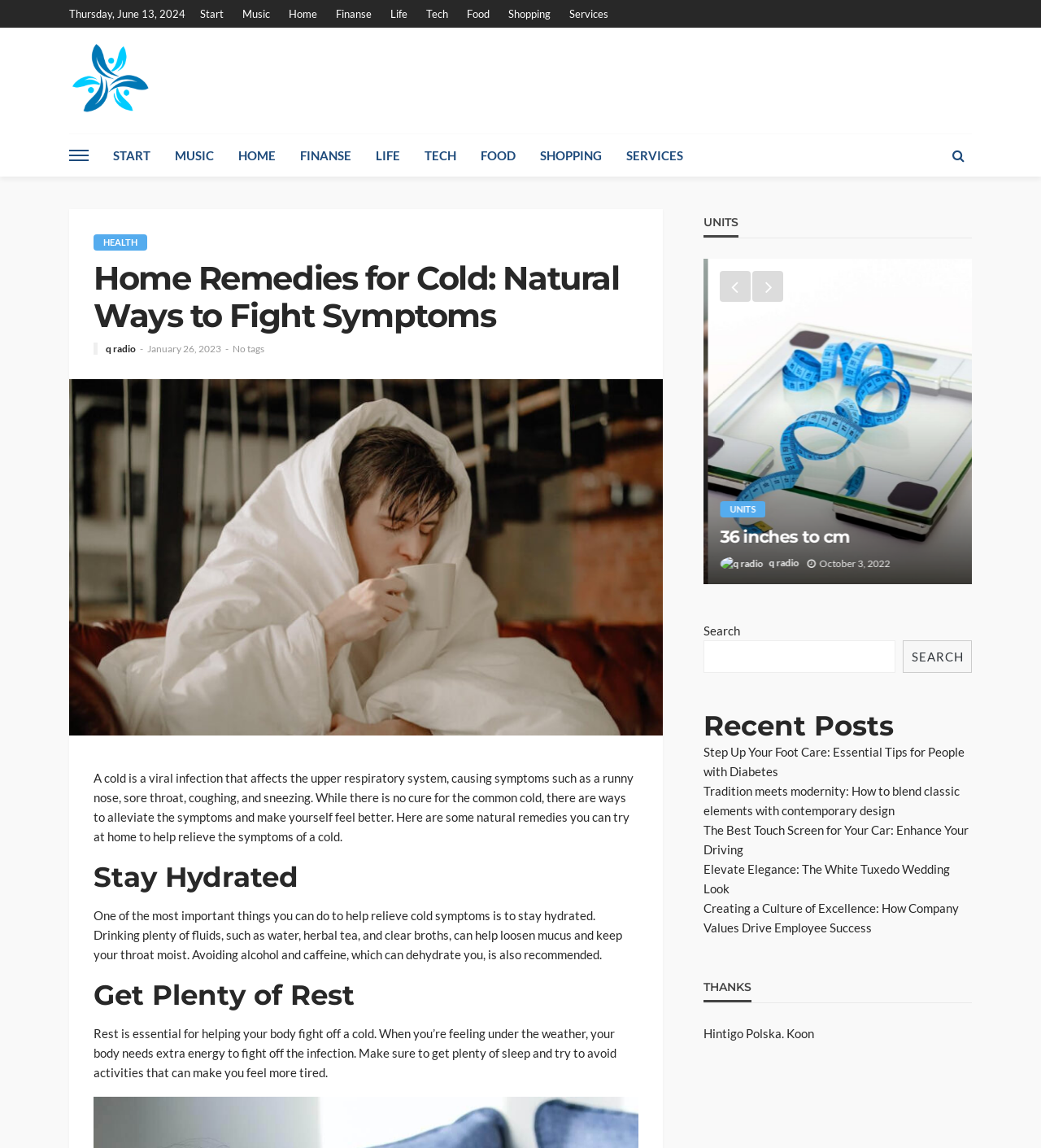Identify the bounding box of the UI element that matches this description: "title="off canvas button"".

[0.066, 0.117, 0.085, 0.154]